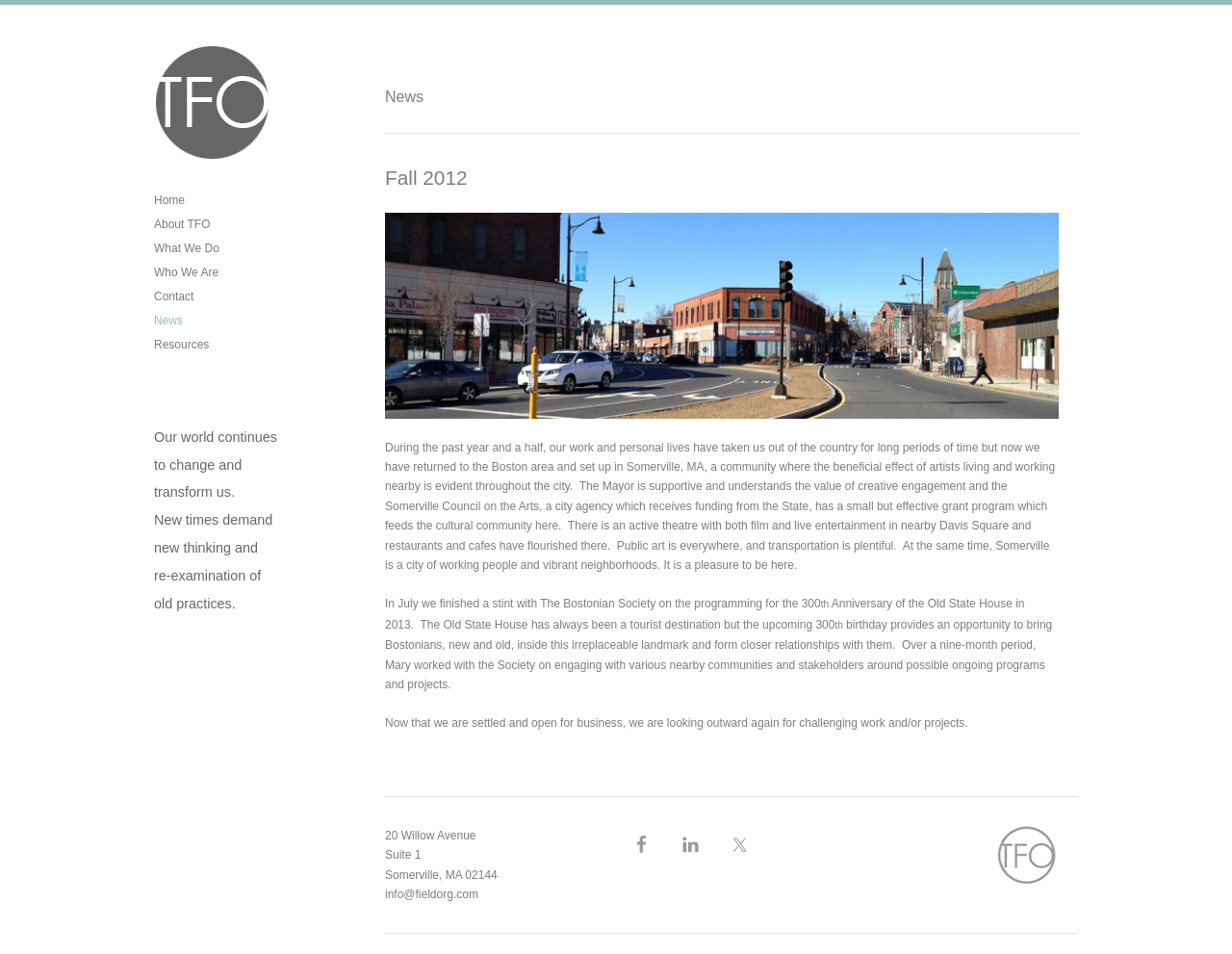Find and provide the bounding box coordinates for the UI element described with: "alt="How To Cite Songs"".

None